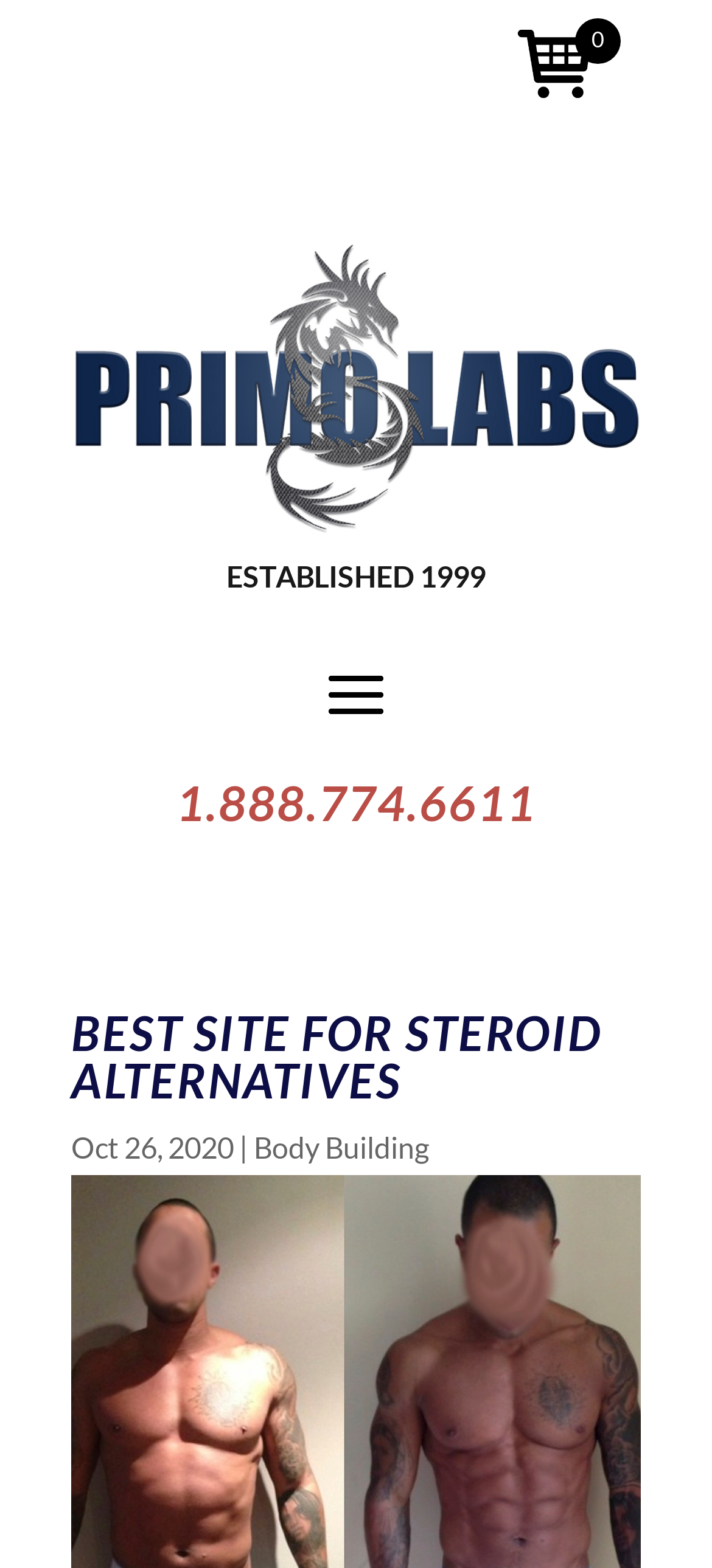What is the year the website was established?
Based on the image, please offer an in-depth response to the question.

The answer can be found in the static text 'ESTABLISHED 1999' which is located at the top of the webpage, indicating the year the website was established.